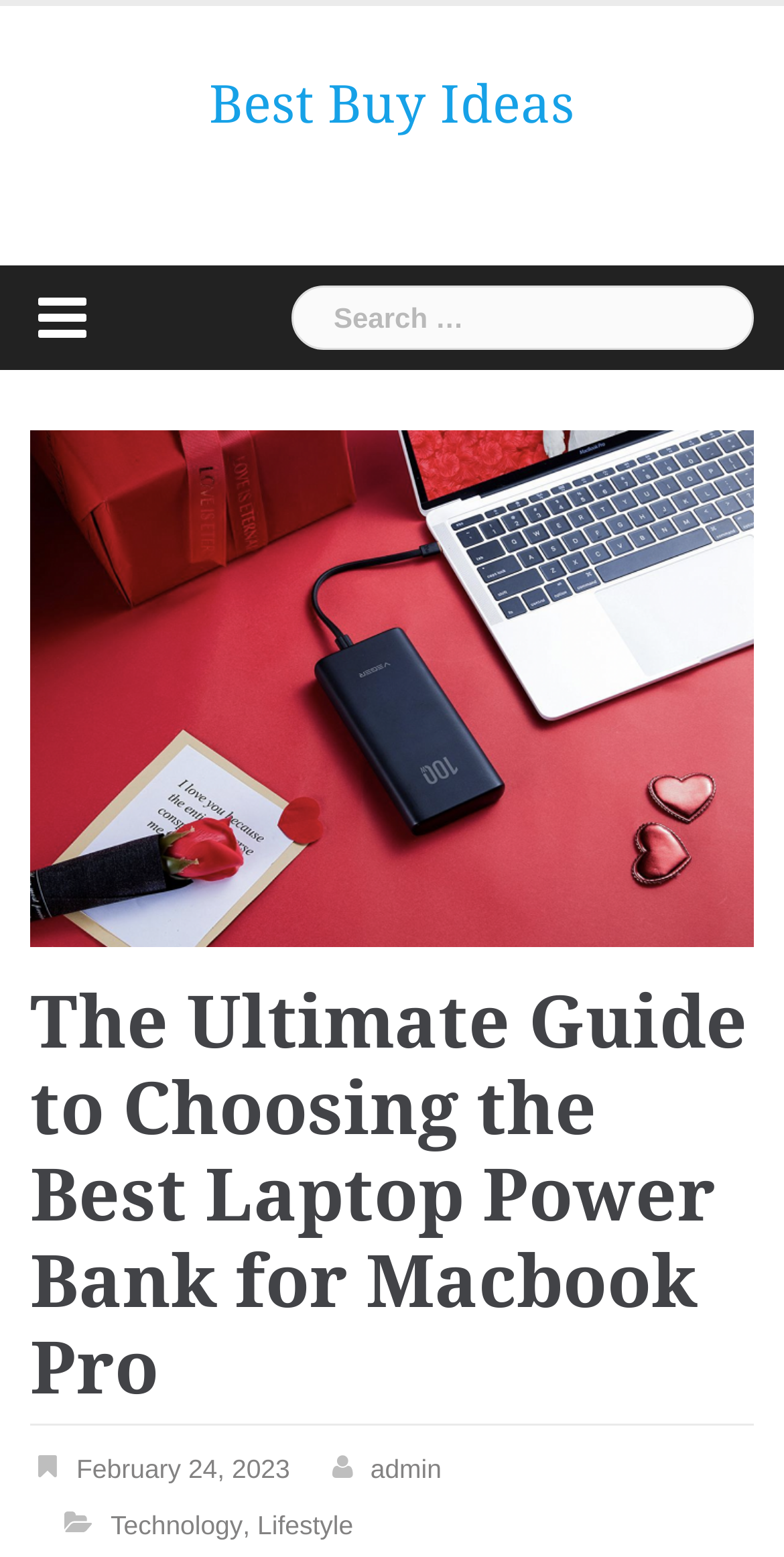Please determine and provide the text content of the webpage's heading.

Best Buy Ideas